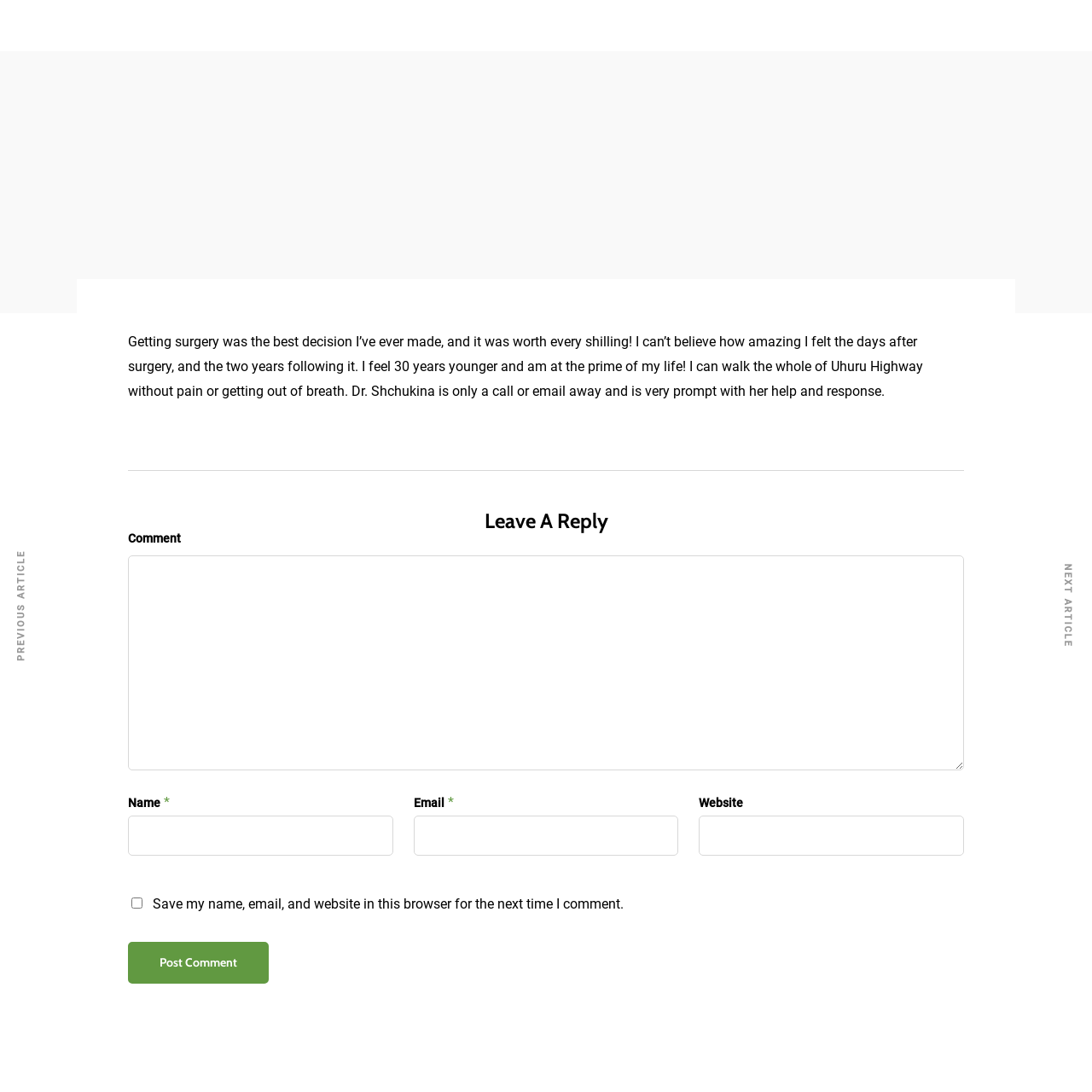Please locate the bounding box coordinates of the element that should be clicked to complete the given instruction: "Go to the next article".

[0.939, 0.547, 1.0, 0.562]